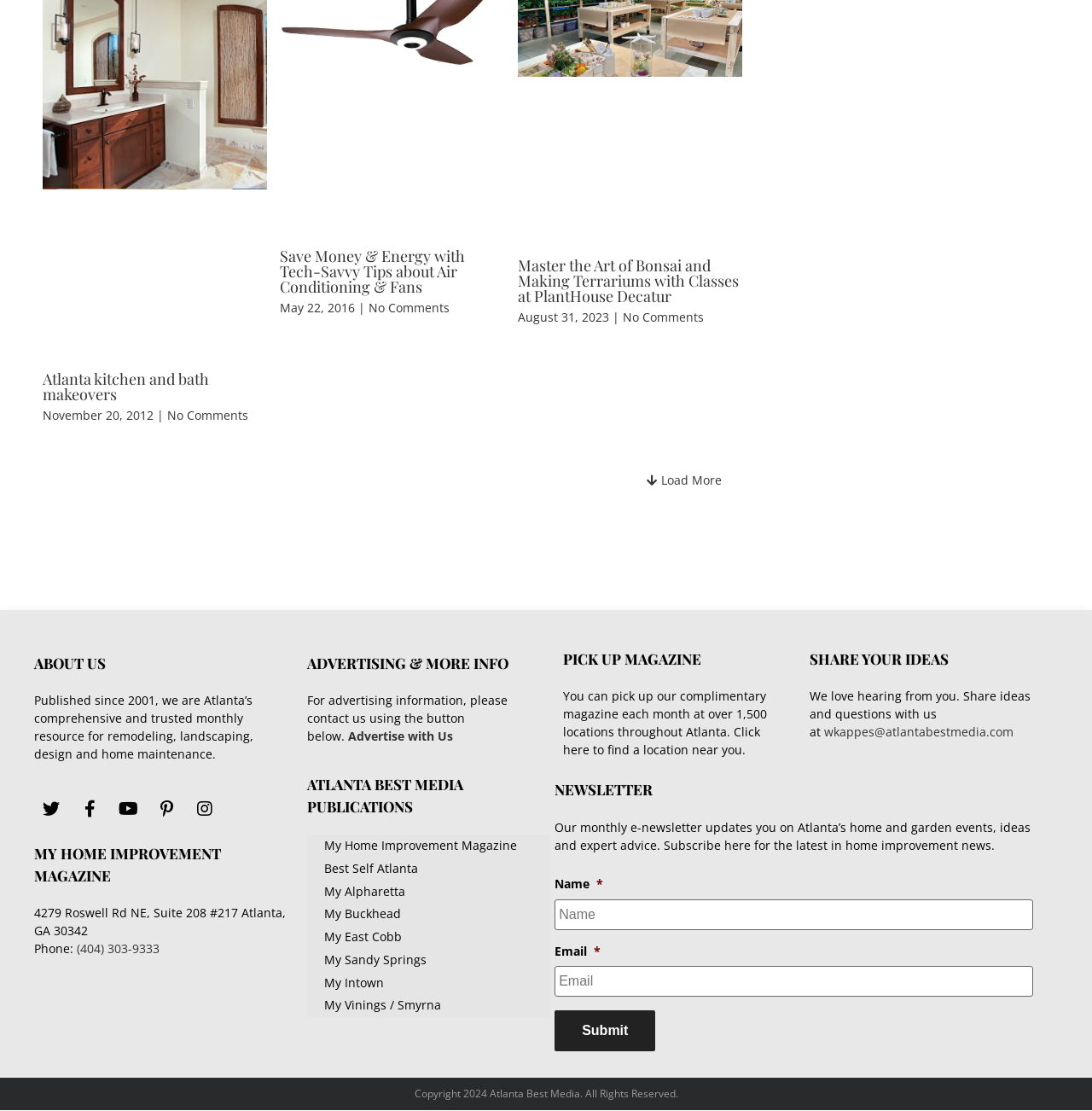Identify the bounding box coordinates of the element to click to follow this instruction: 'Subscribe to the newsletter'. Ensure the coordinates are four float values between 0 and 1, provided as [left, top, right, bottom].

[0.508, 0.909, 0.6, 0.946]